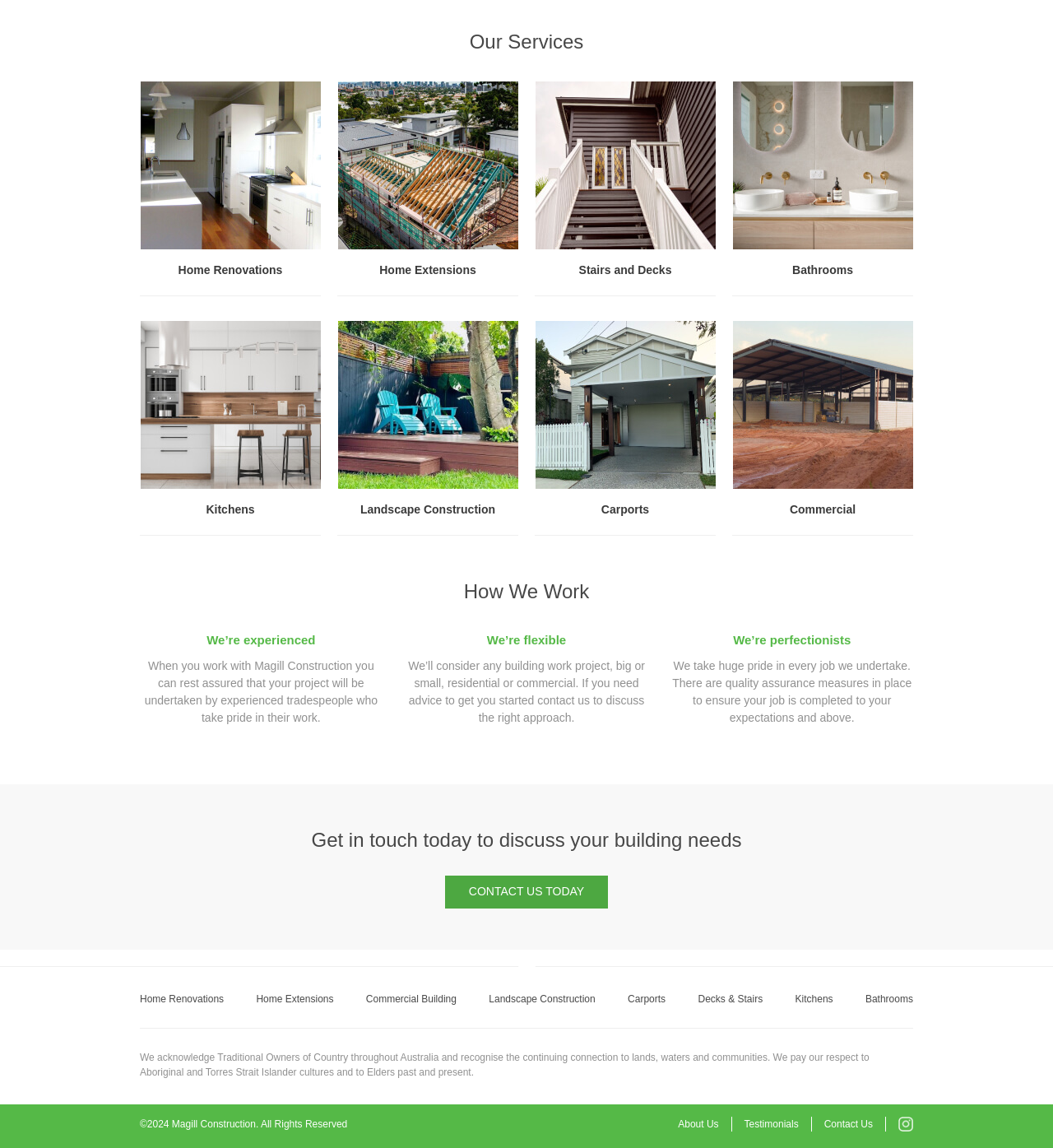Determine the bounding box for the described HTML element: "Commercial Building". Ensure the coordinates are four float numbers between 0 and 1 in the format [left, top, right, bottom].

[0.348, 0.864, 0.434, 0.876]